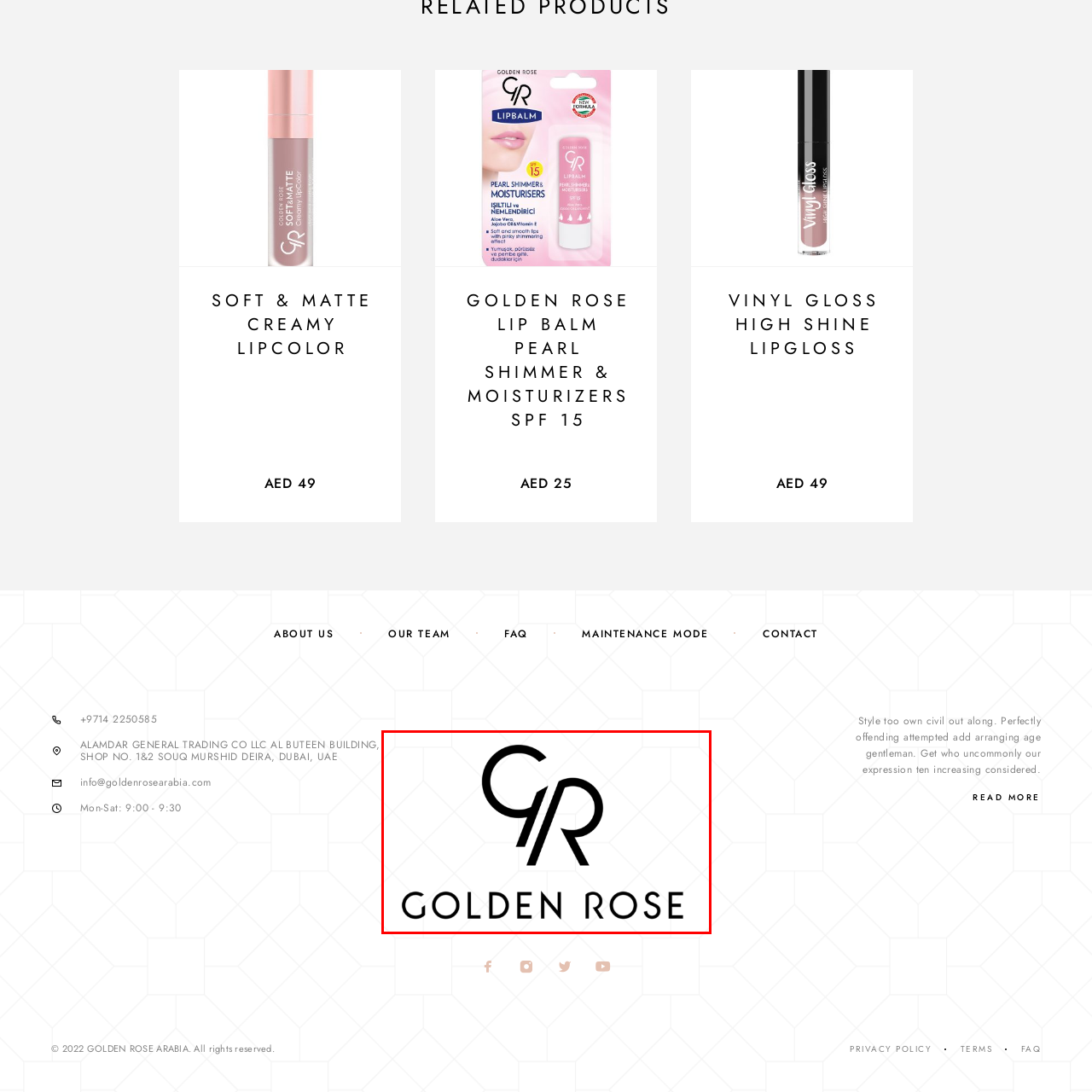Please examine the image within the red bounding box and provide an answer to the following question using a single word or phrase:
What is the background of the logo?

Subtly textured with geometric patterns